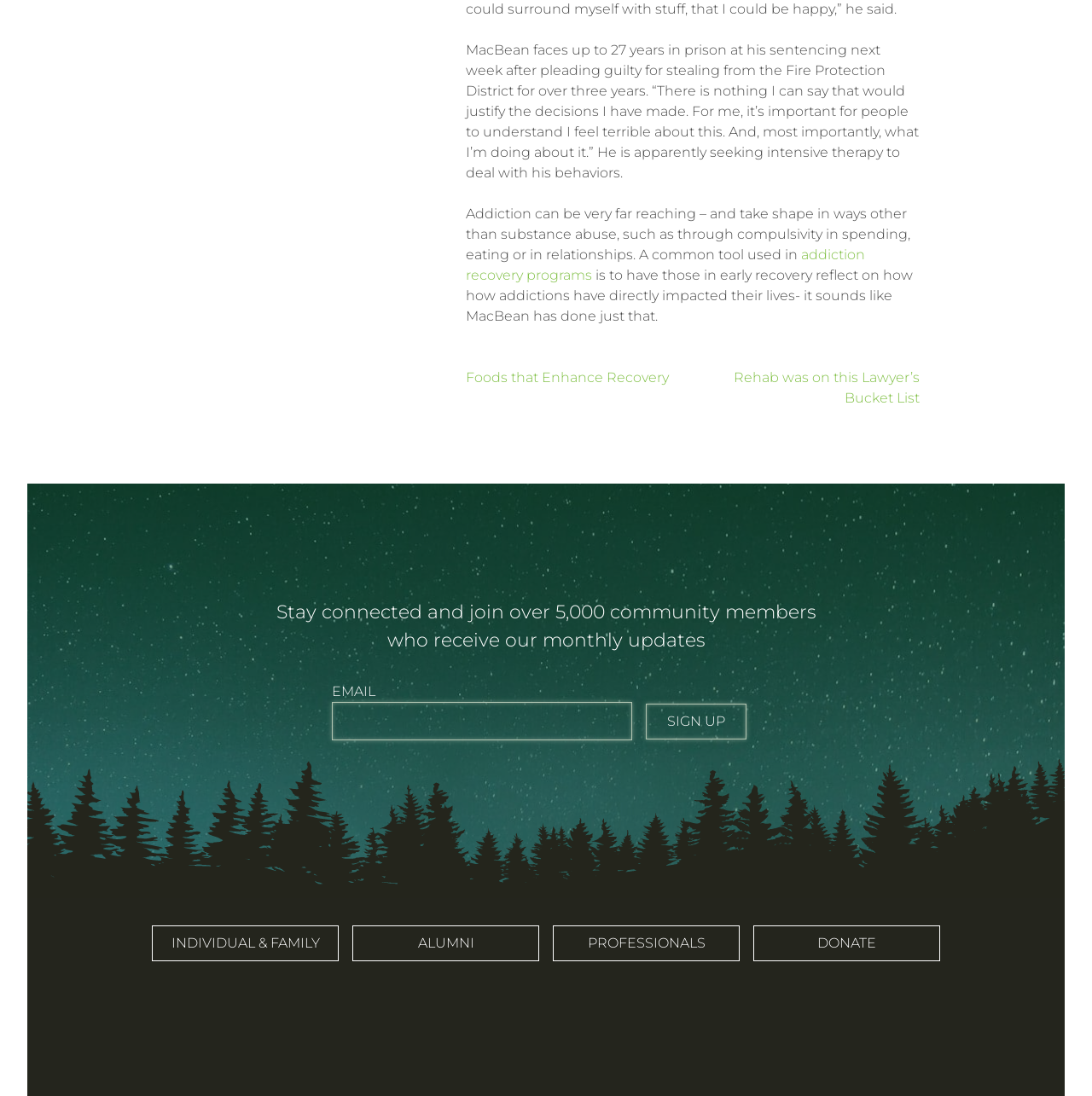What type of programs are mentioned in the article?
Examine the image closely and answer the question with as much detail as possible.

Based on the link element with the text 'addiction recovery programs', the type of programs mentioned in the article are addiction recovery programs.